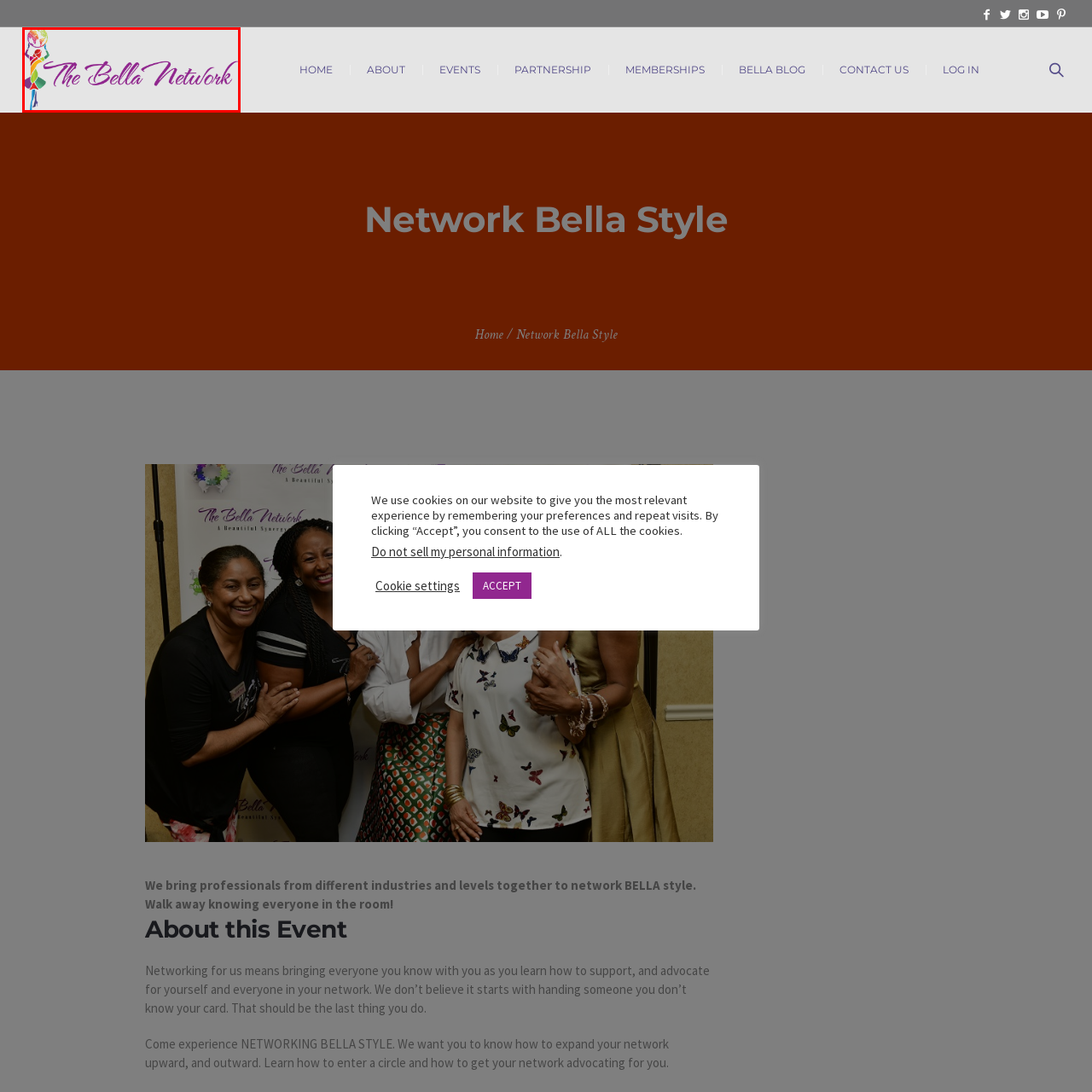Look closely at the image surrounded by the red box, What does the logo convey? Give your answer as a single word or phrase.

Organization's mission